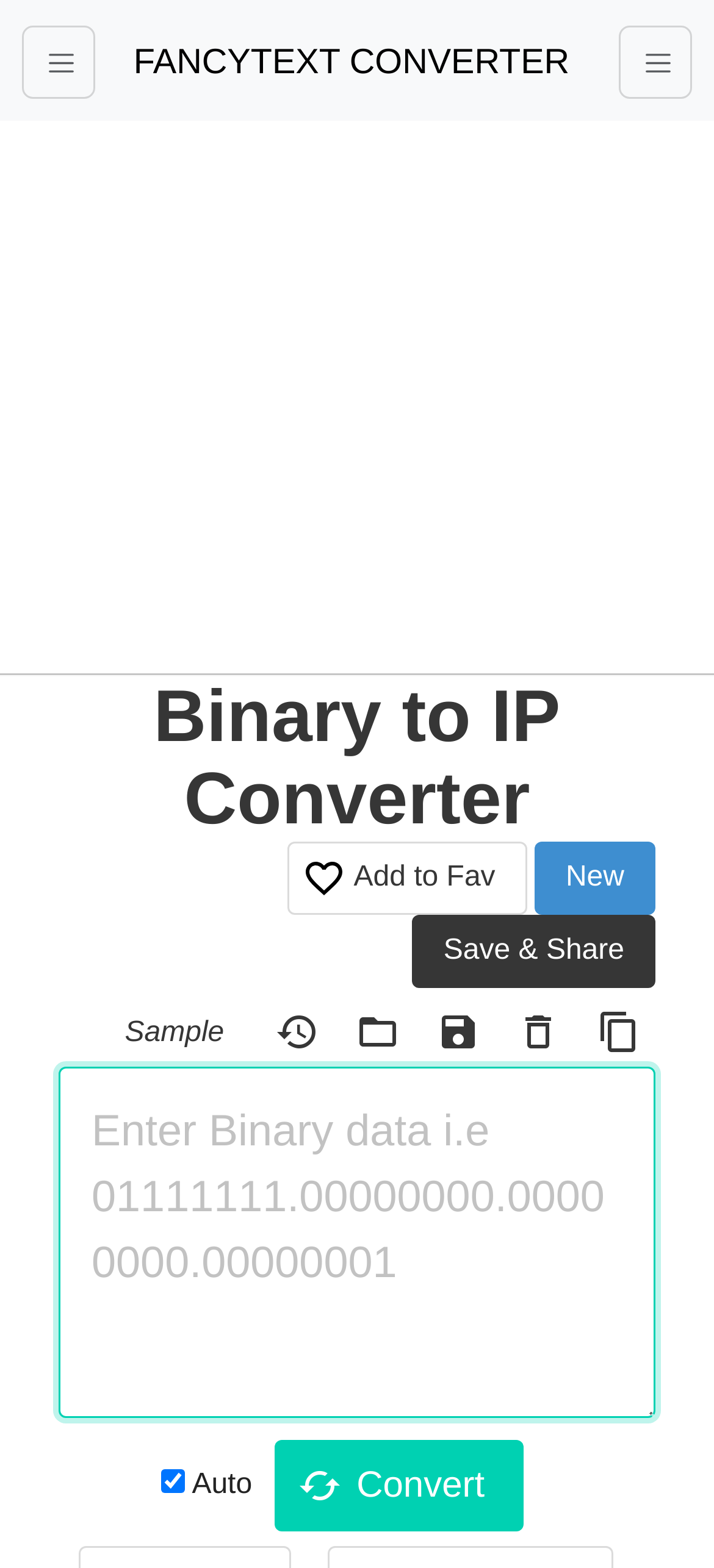Find the bounding box coordinates of the area to click in order to follow the instruction: "Click the 'Convert' button".

[0.384, 0.918, 0.733, 0.976]